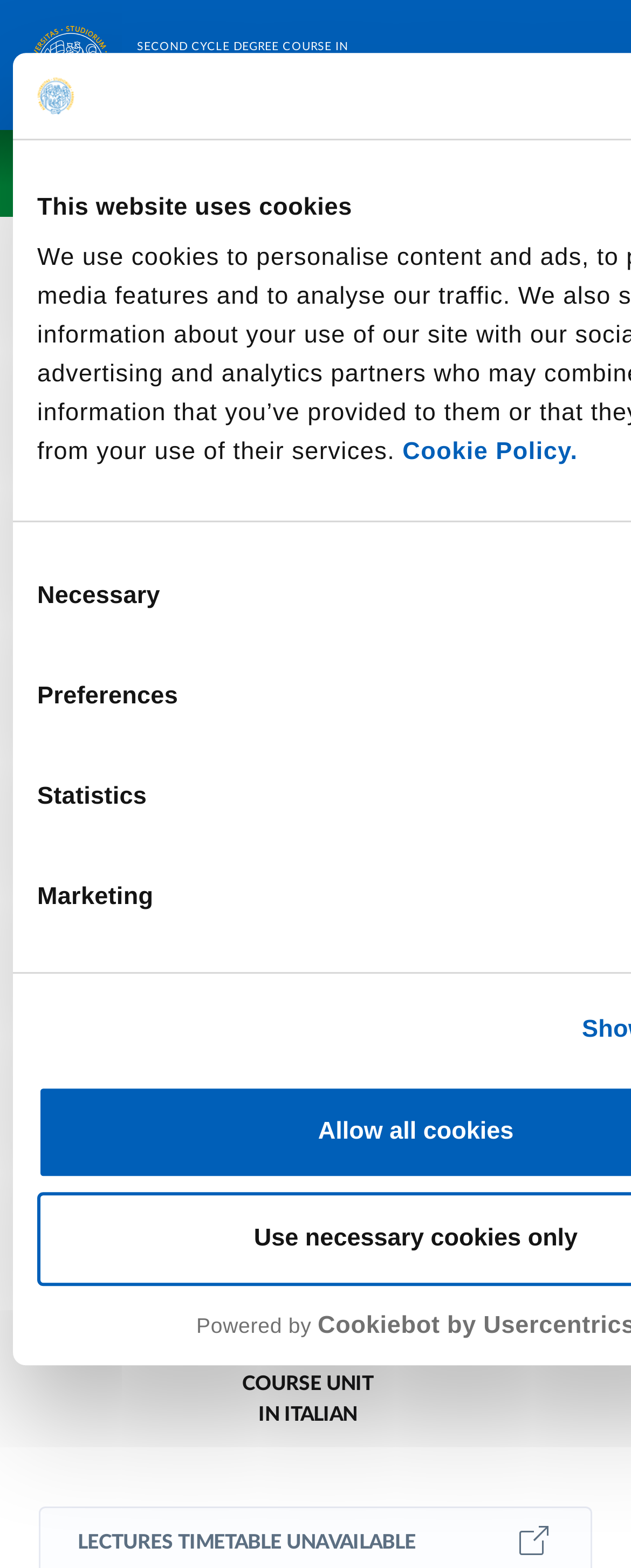Please specify the bounding box coordinates for the clickable region that will help you carry out the instruction: "Click the link to the academic discipline Biologia applicata (BIO/13)".

[0.438, 0.51, 0.938, 0.526]